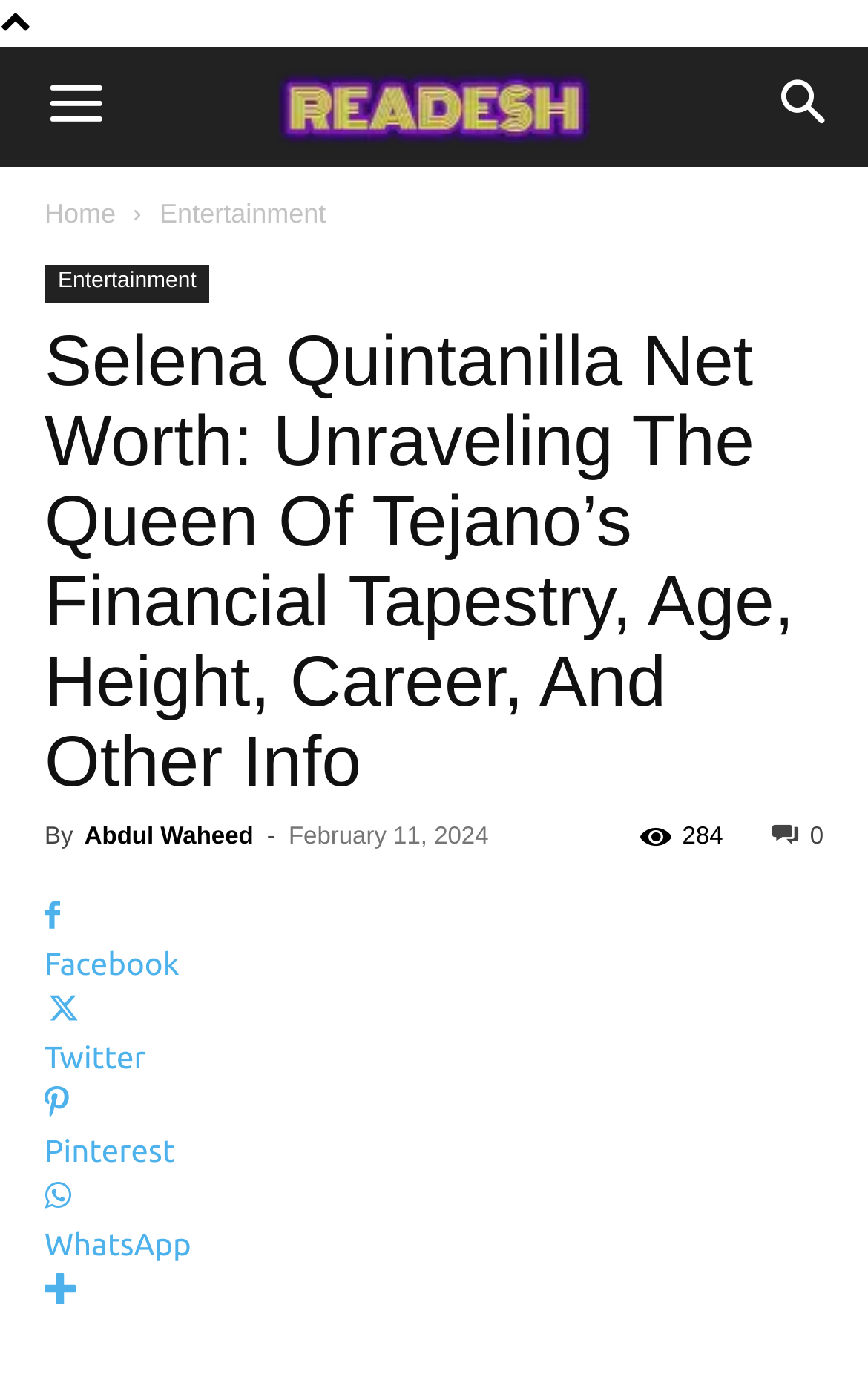How many views does the article have?
Your answer should be a single word or phrase derived from the screenshot.

284